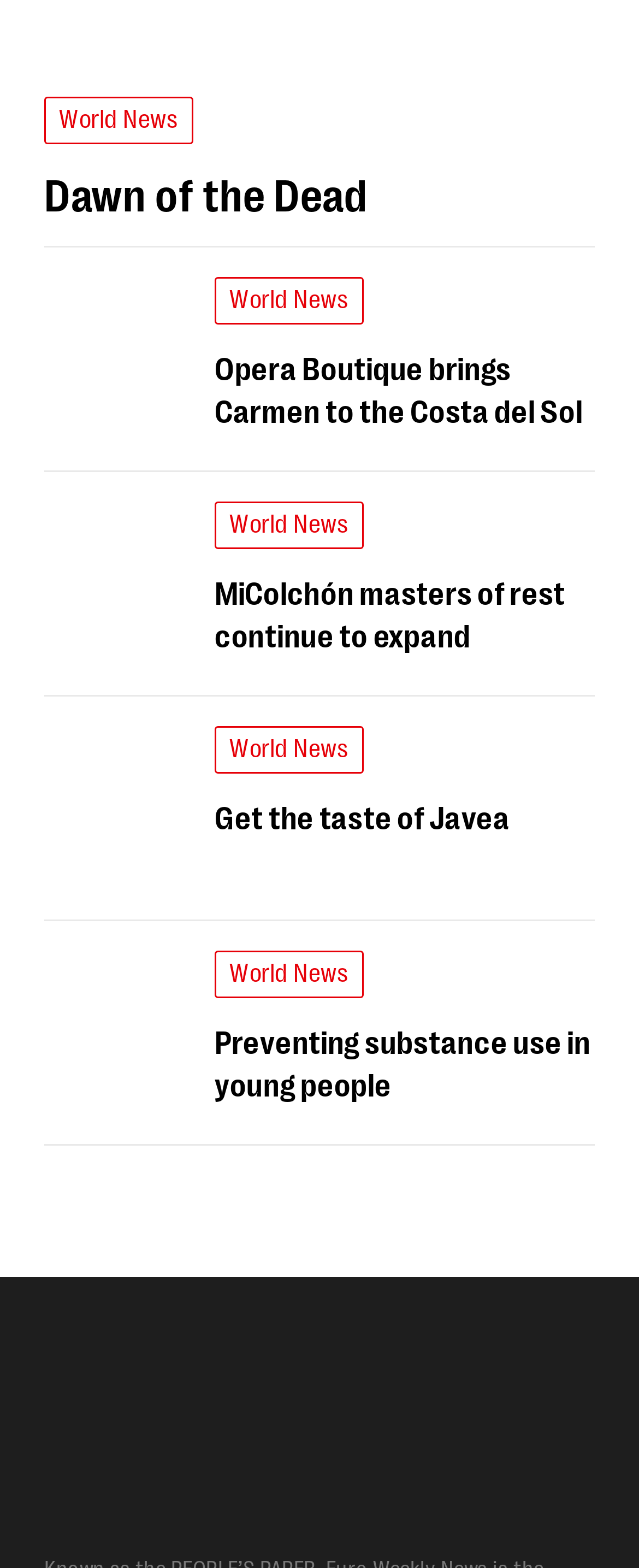Is there an image on the page?
Please interpret the details in the image and answer the question thoroughly.

I found an image with the description 'Carmen by Bizet' and another image with the description 'Euro Weekly News logo', indicating that there are images on the page.